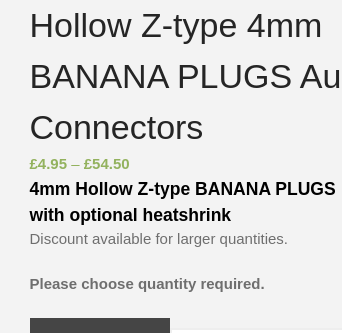Refer to the screenshot and give an in-depth answer to this question: Are discounts available for larger quantities?

The description notes that discounts are available for larger quantities, indicating that customers can benefit from a price reduction if they purchase a larger number of banana plugs.